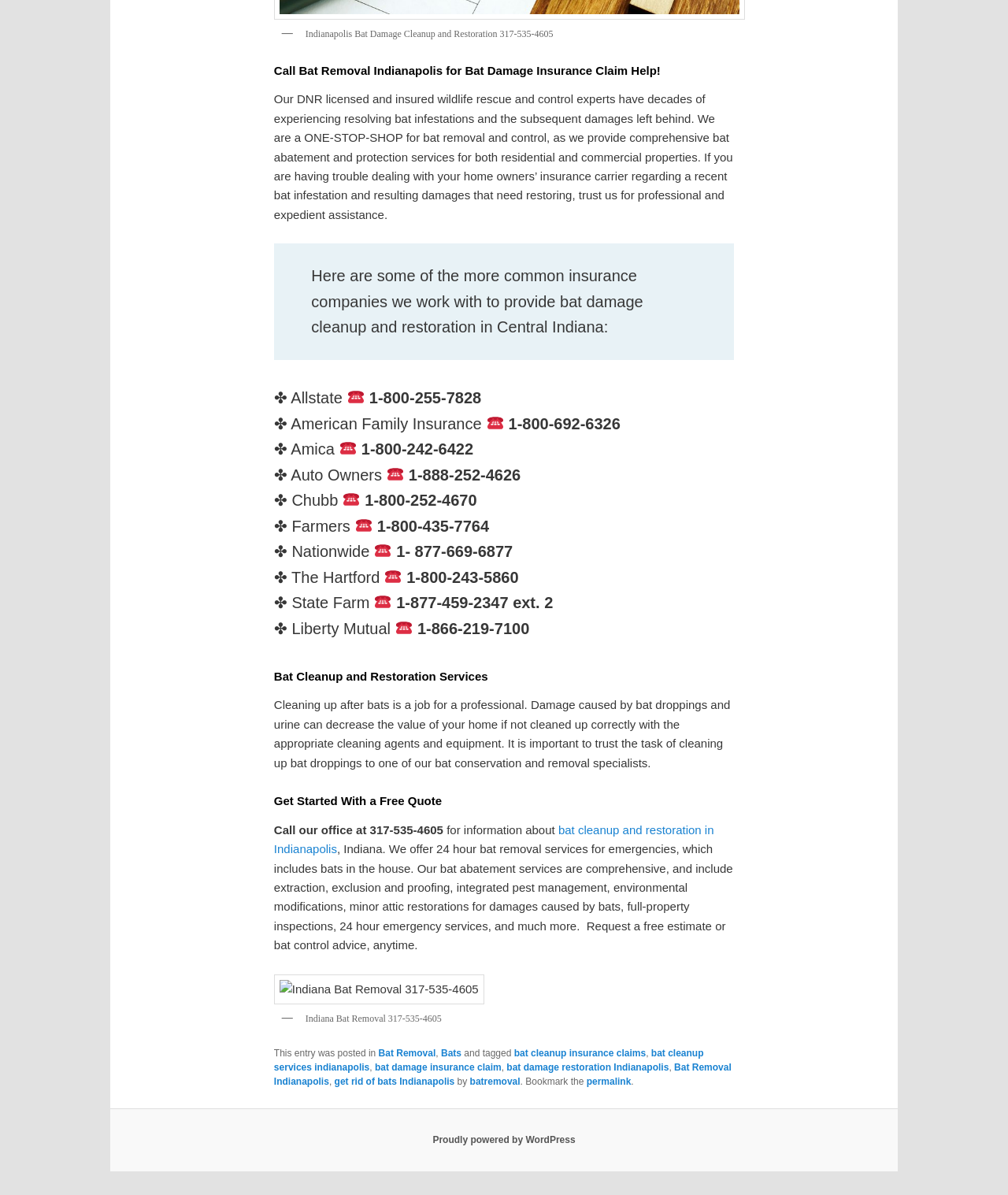Please find the bounding box coordinates of the element that needs to be clicked to perform the following instruction: "Contact for bat damage restoration in Indianapolis". The bounding box coordinates should be four float numbers between 0 and 1, represented as [left, top, right, bottom].

[0.503, 0.889, 0.664, 0.898]